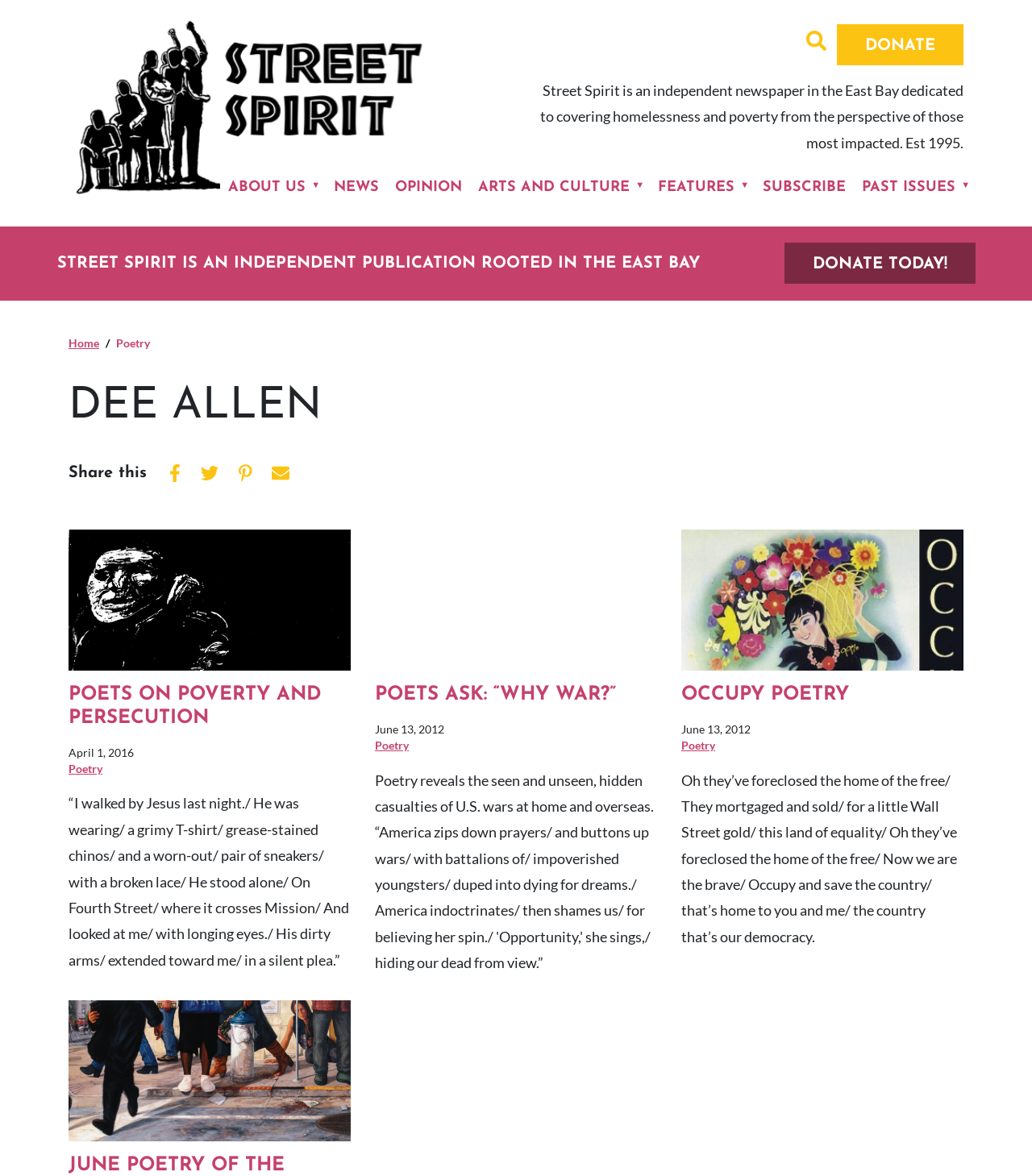What is the topic of the first article?
Please describe in detail the information shown in the image to answer the question.

The first article on the webpage has a heading 'POETS ON POVERTY AND PERSECUTION' and the text below it is a poem, so the topic of the first article is poetry.